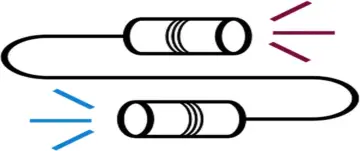How many cylindrical components are connected by lines?
Based on the screenshot, answer the question with a single word or phrase.

Two